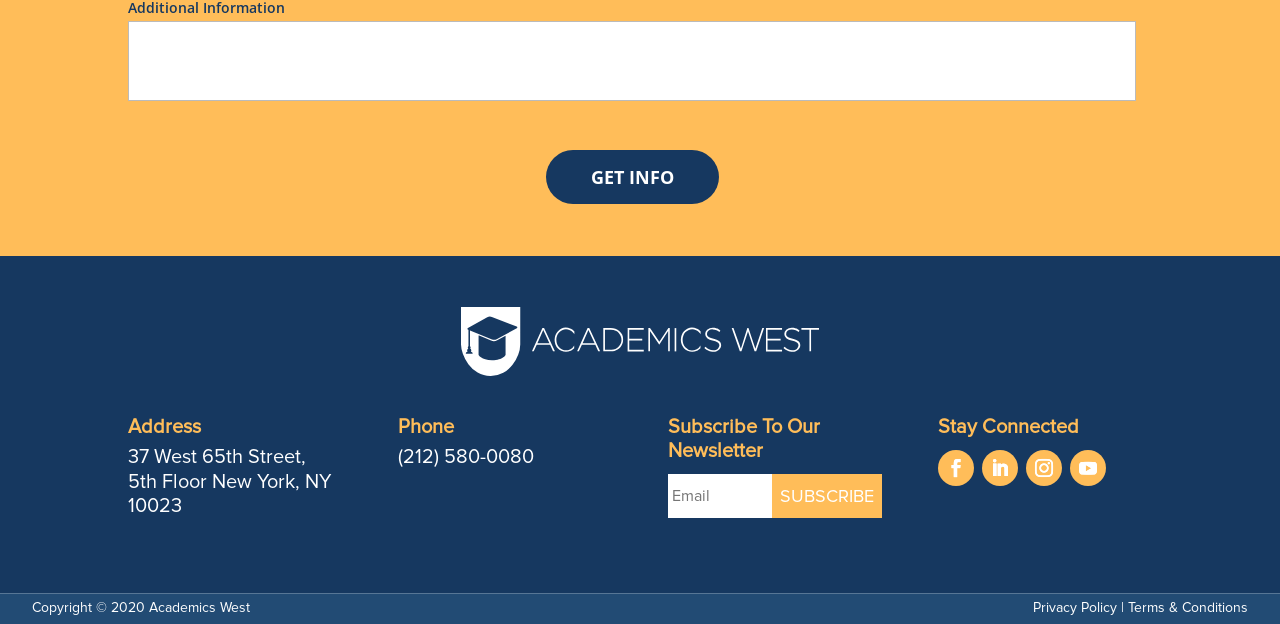What is the copyright year of Academics West?
Answer the question with a single word or phrase derived from the image.

2020